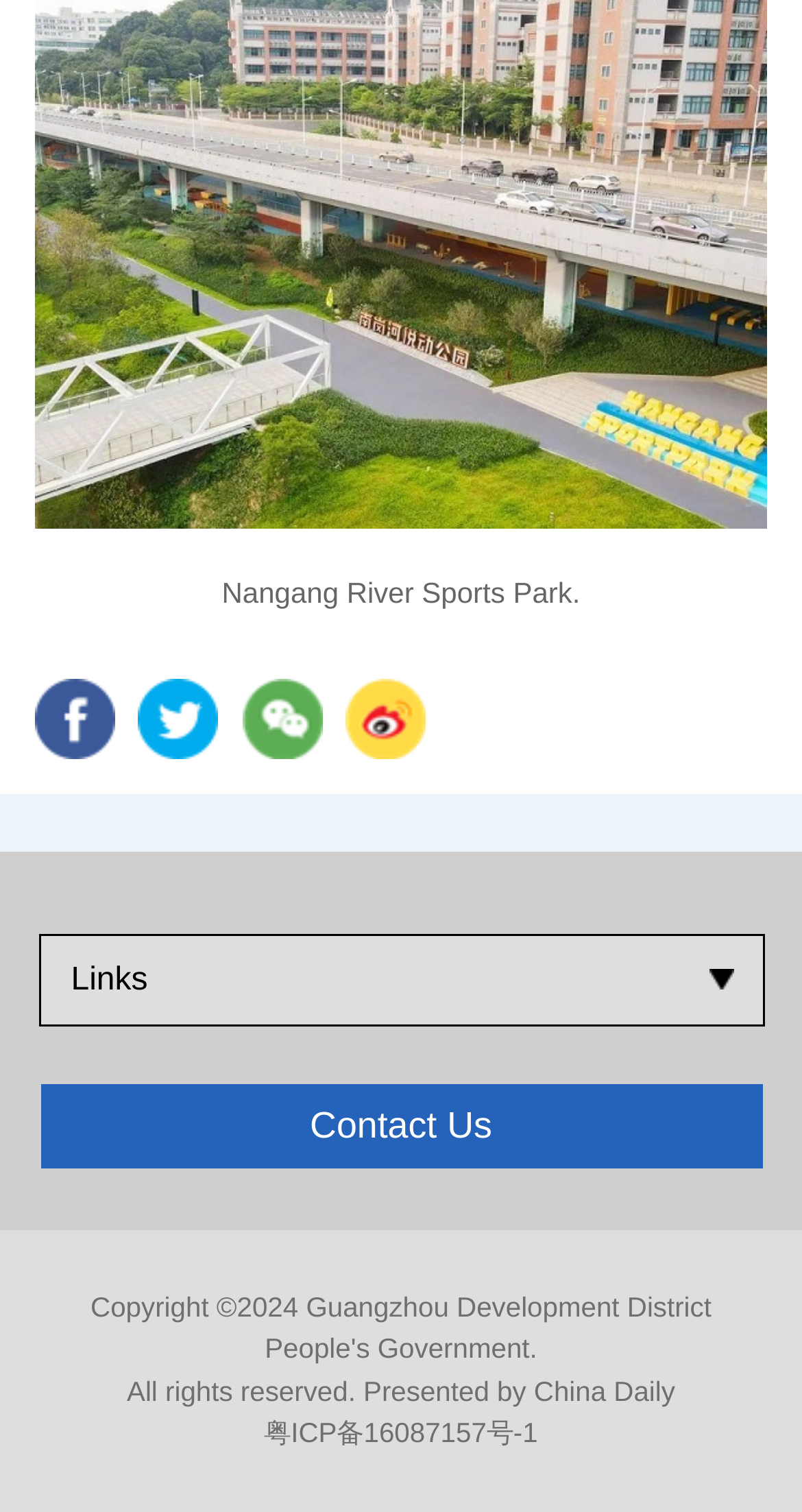Use a single word or phrase to answer this question: 
Who presents the webpage?

China Daily